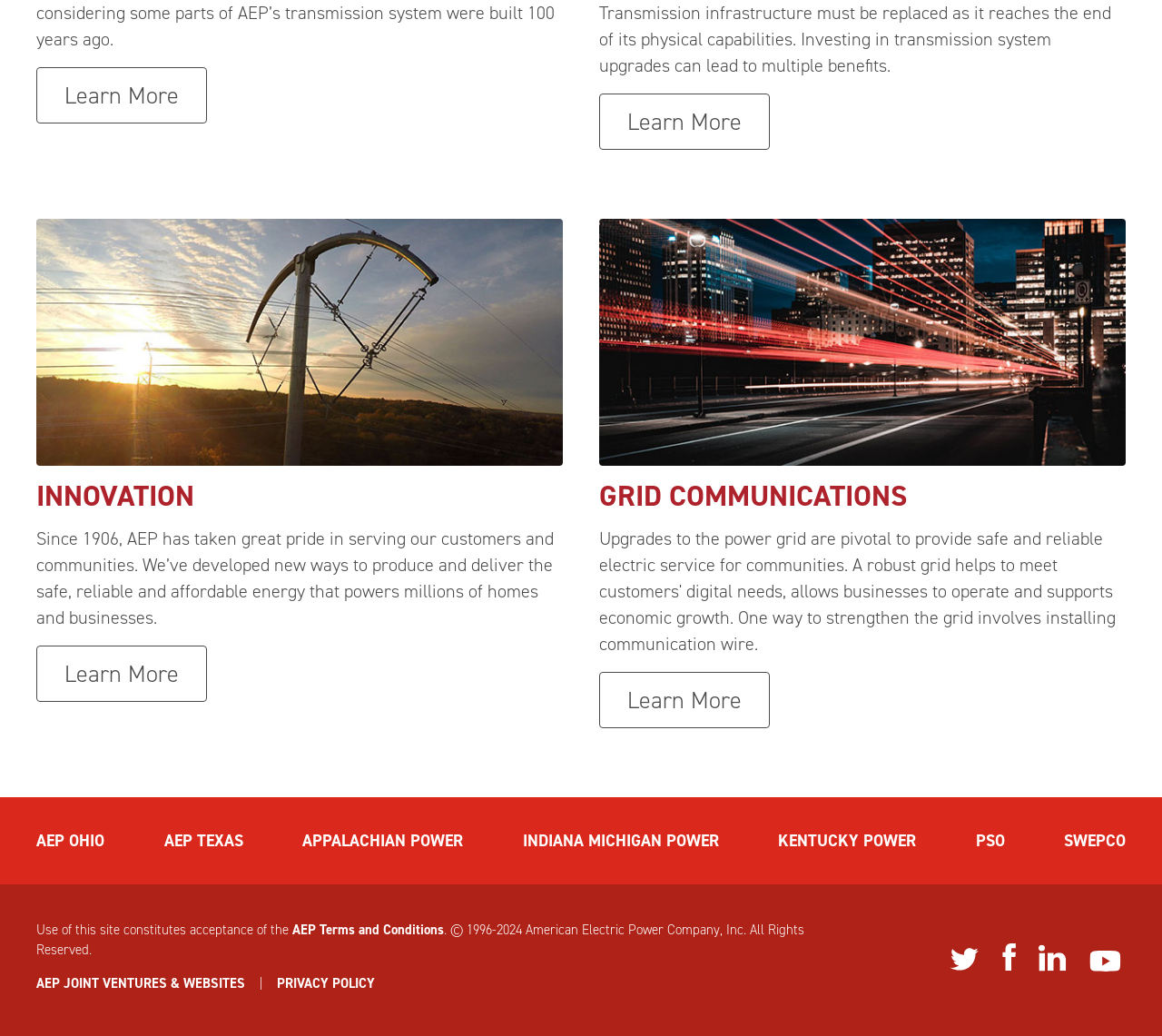How many links are there in the footer section?
Provide a detailed and well-explained answer to the question.

The footer section is identified by the contentinfo element with a bounding box of [0.0, 0.77, 1.0, 1.0]. Within this section, there are 11 link elements, including 'AEP OHIO', 'AEP TEXAS', 'APPALACHIAN POWER', and others.